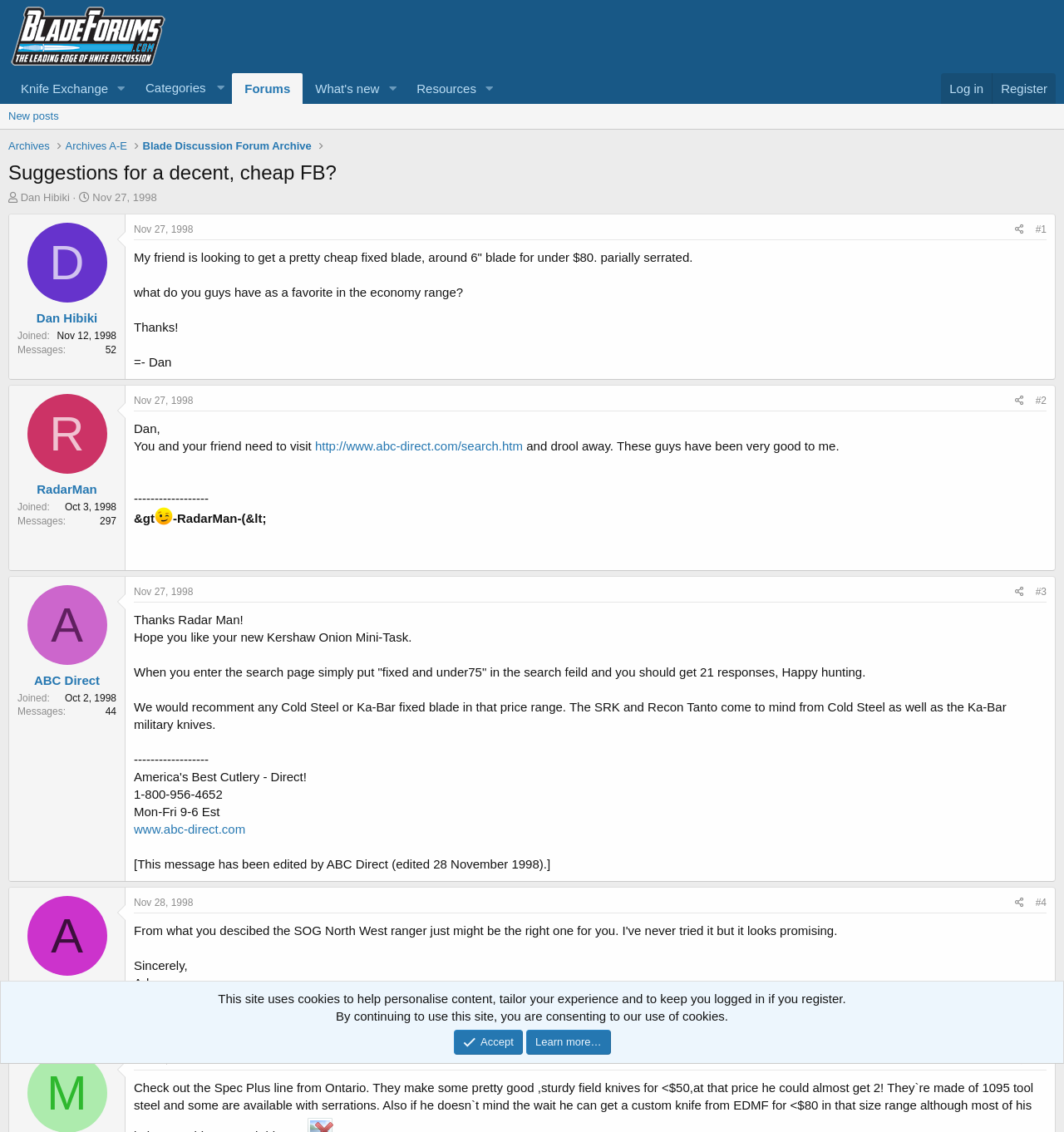Determine the bounding box coordinates for the region that must be clicked to execute the following instruction: "Click on the 'Log in' link".

[0.885, 0.065, 0.932, 0.092]